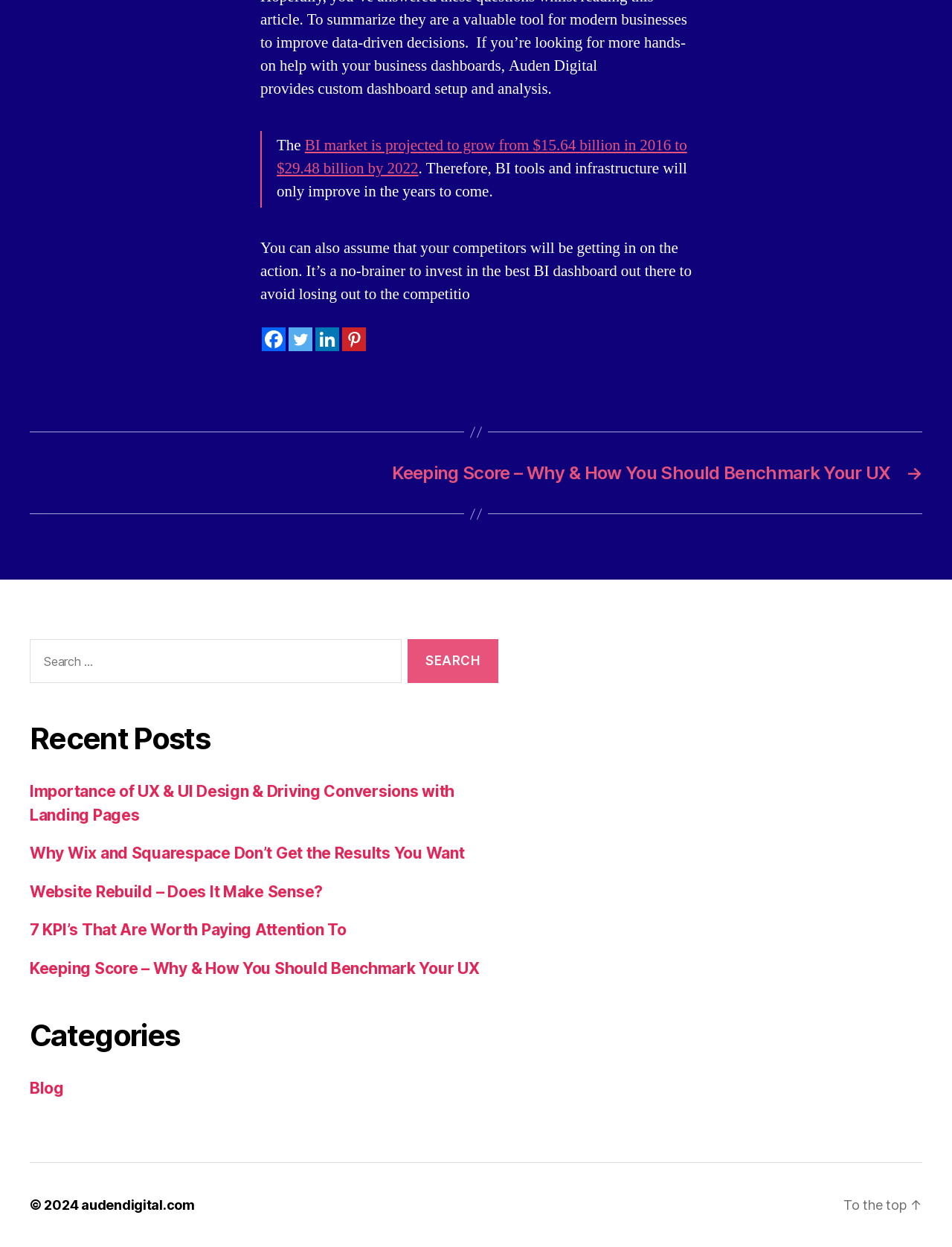Pinpoint the bounding box coordinates of the area that should be clicked to complete the following instruction: "Search for something". The coordinates must be given as four float numbers between 0 and 1, i.e., [left, top, right, bottom].

[0.025, 0.513, 0.523, 0.553]